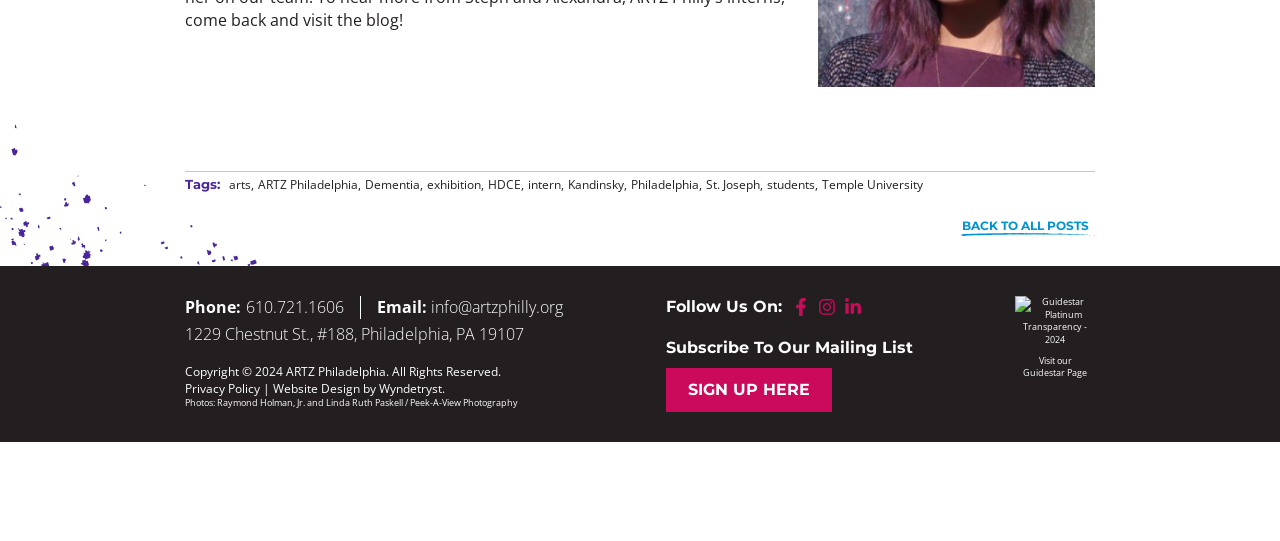What is the address of ARTZ Philadelphia?
From the image, provide a succinct answer in one word or a short phrase.

1229 Chestnut St., #188, Philadelphia, PA 19107